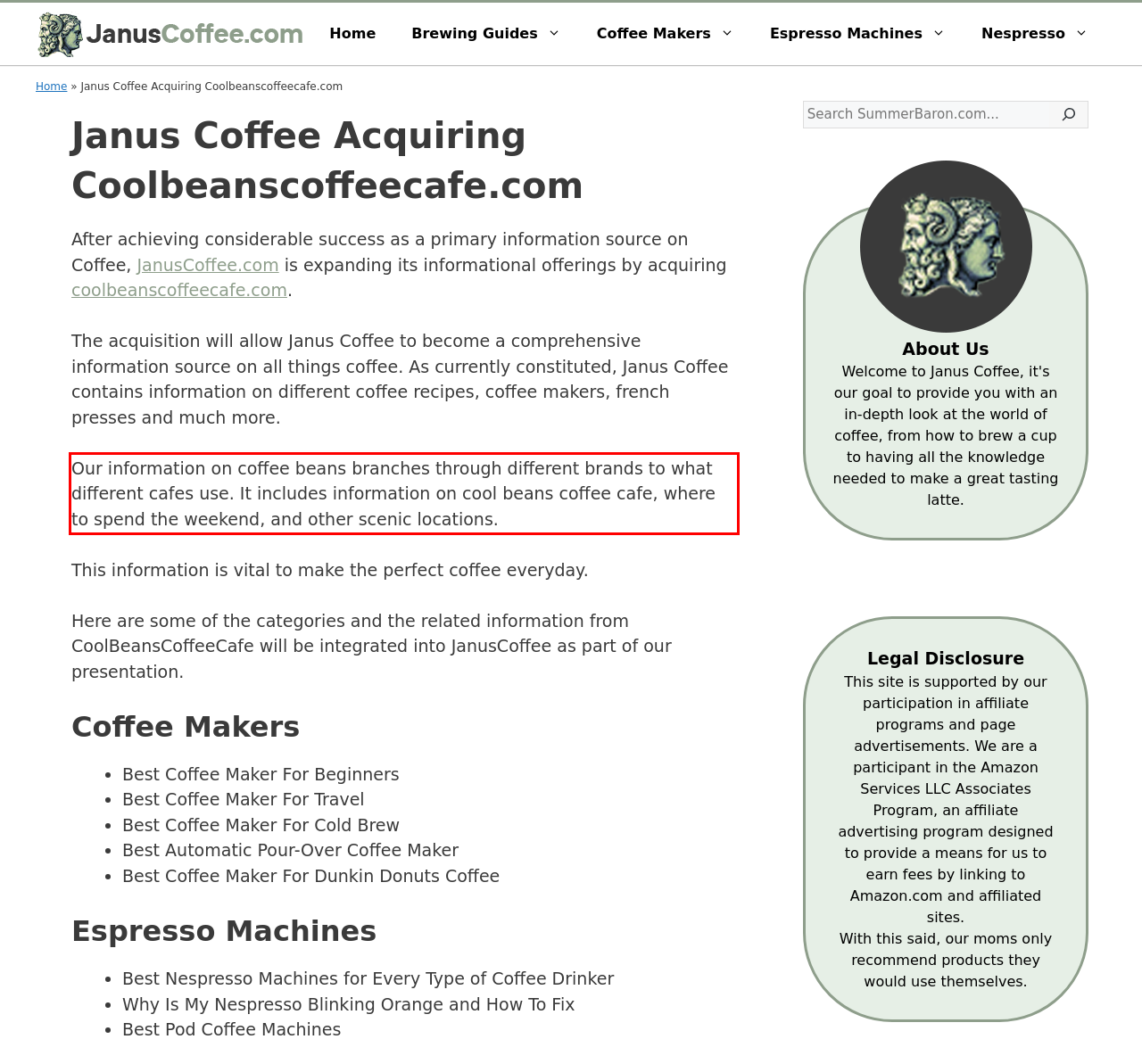Examine the screenshot of the webpage, locate the red bounding box, and generate the text contained within it.

Our information on coffee beans branches through different brands to what different cafes use. It includes information on cool beans coffee cafe, where to spend the weekend, and other scenic locations.